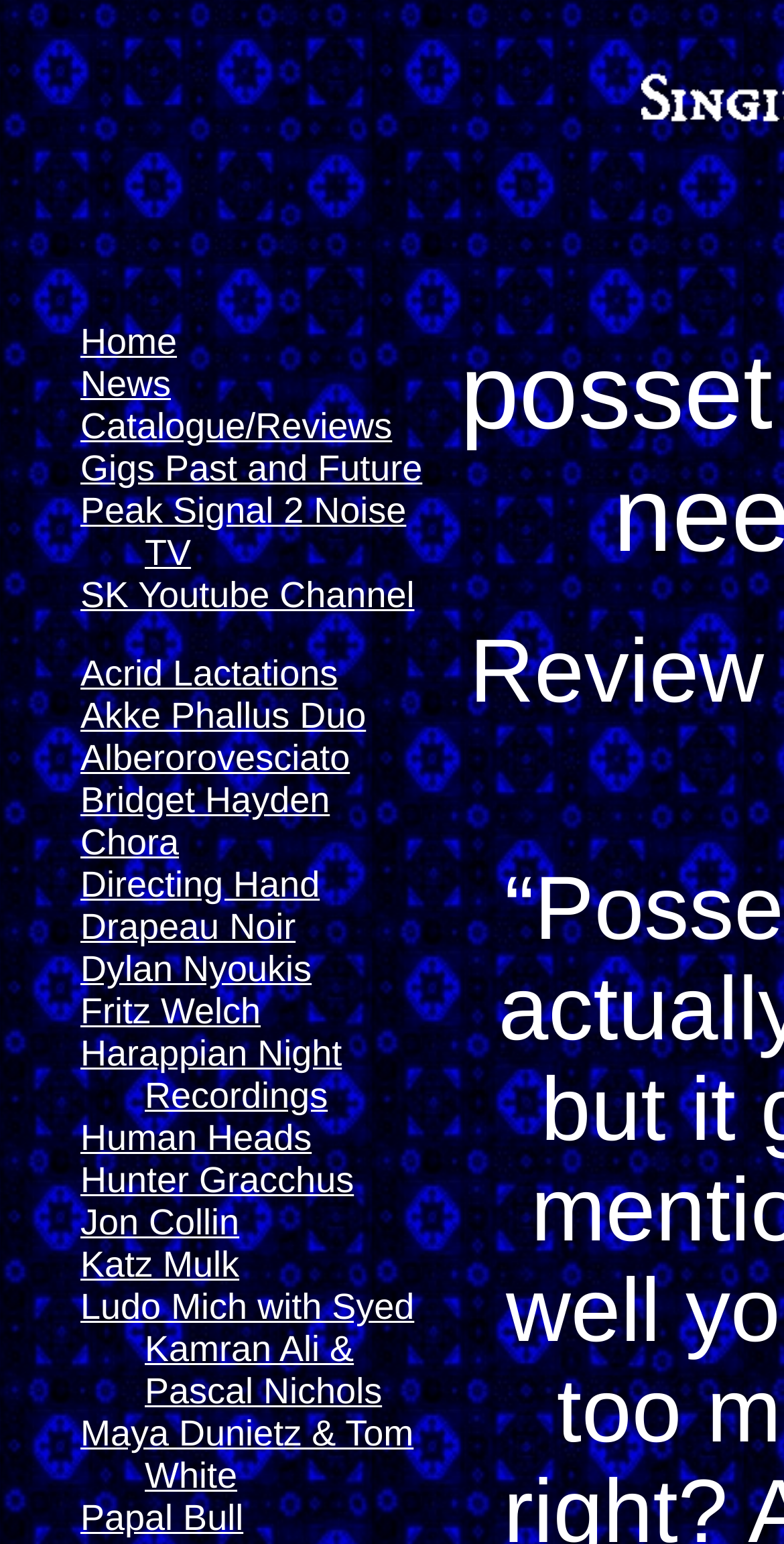What is the first link on the webpage?
Please look at the screenshot and answer using one word or phrase.

Home